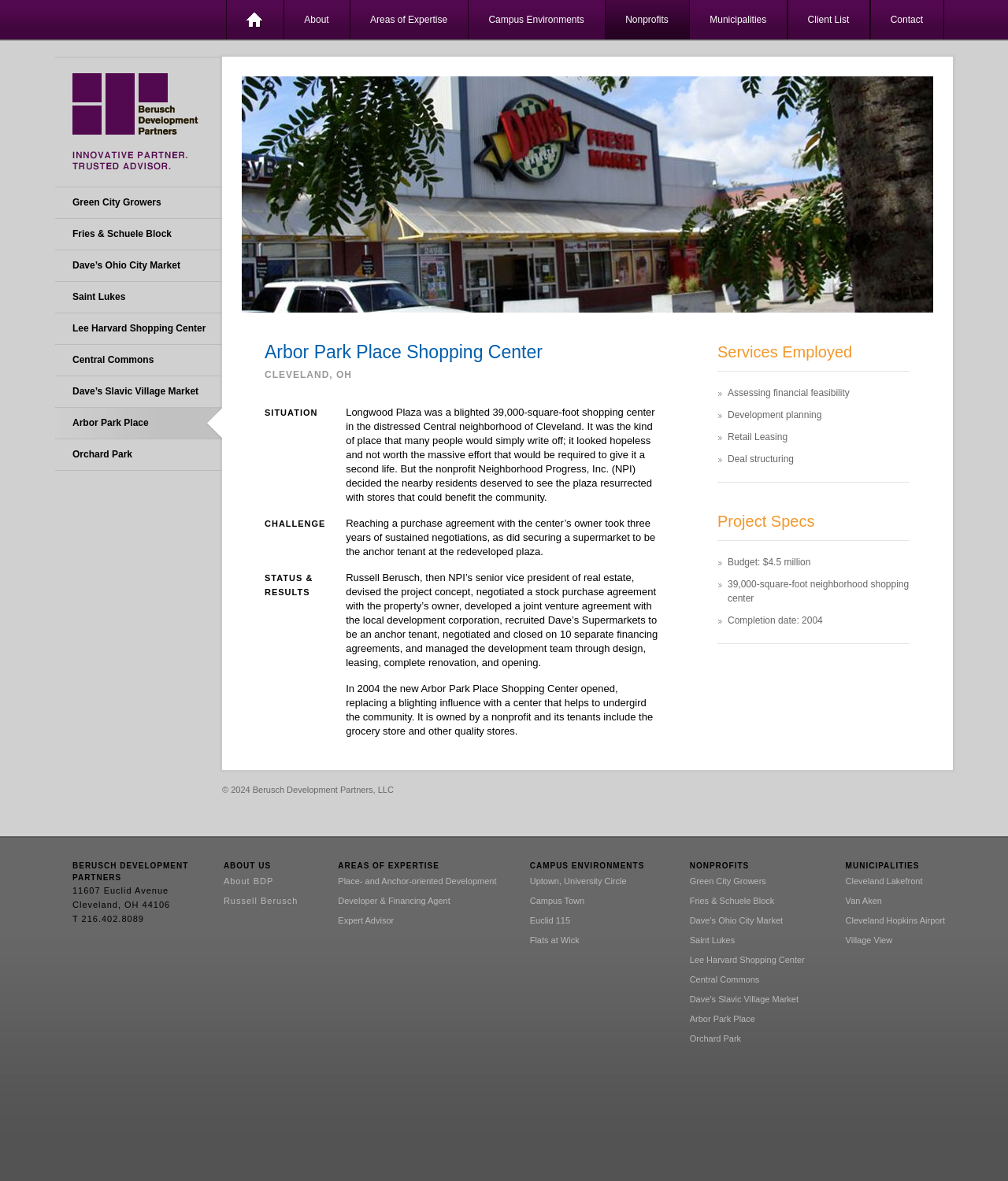Locate the bounding box coordinates of the item that should be clicked to fulfill the instruction: "Read more about 'Place- and Anchor-oriented Development'".

[0.335, 0.742, 0.493, 0.75]